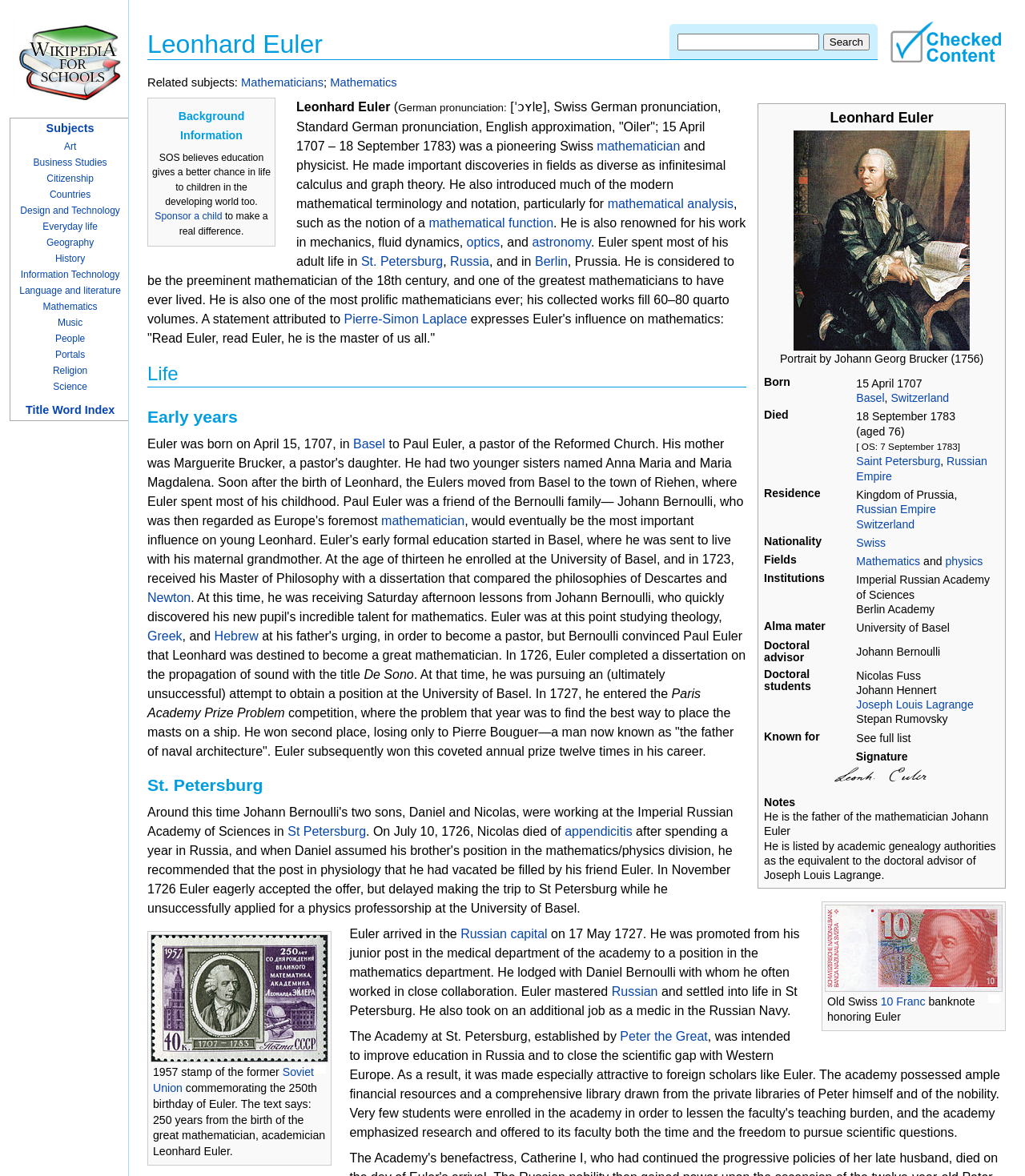Can you identify the bounding box coordinates of the clickable region needed to carry out this instruction: 'View Leonhard Euler's portrait'? The coordinates should be four float numbers within the range of 0 to 1, stated as [left, top, right, bottom].

[0.774, 0.198, 0.946, 0.209]